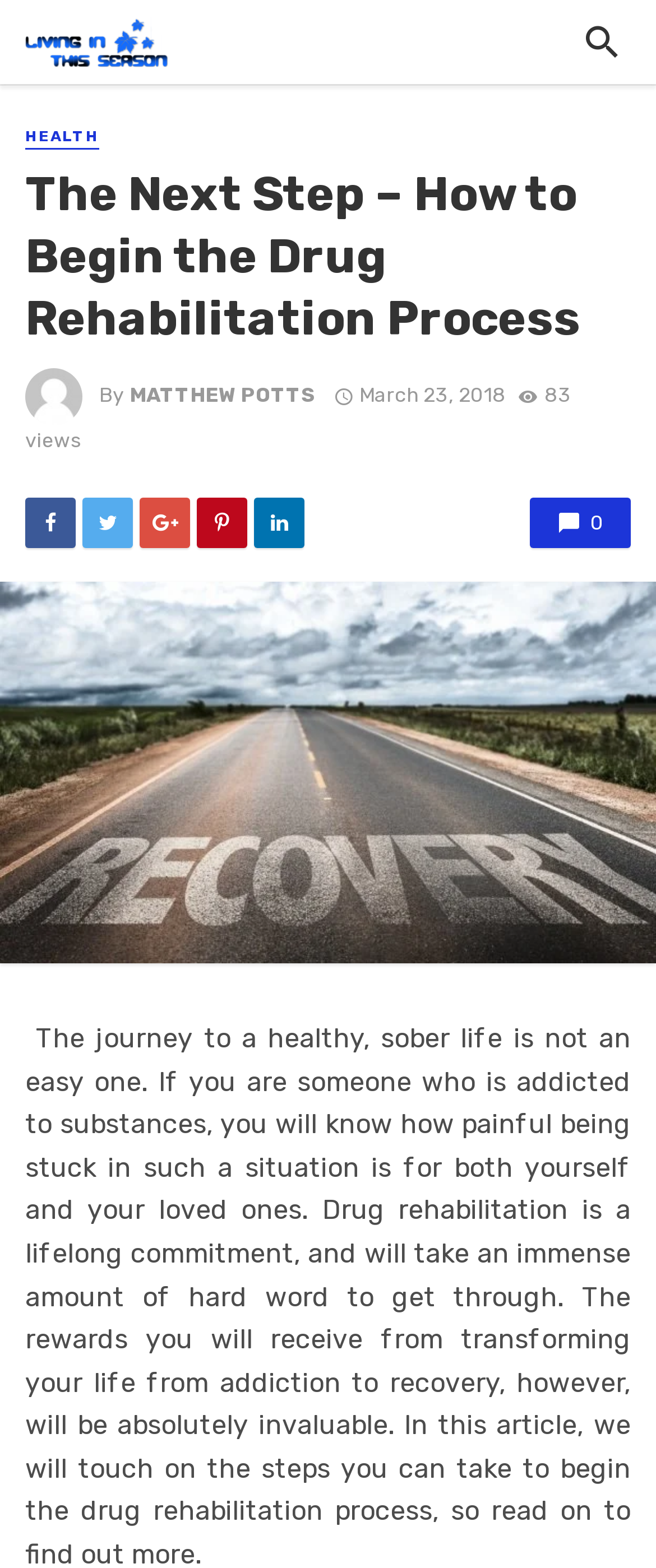How many social media links are present?
Refer to the image and provide a one-word or short phrase answer.

5